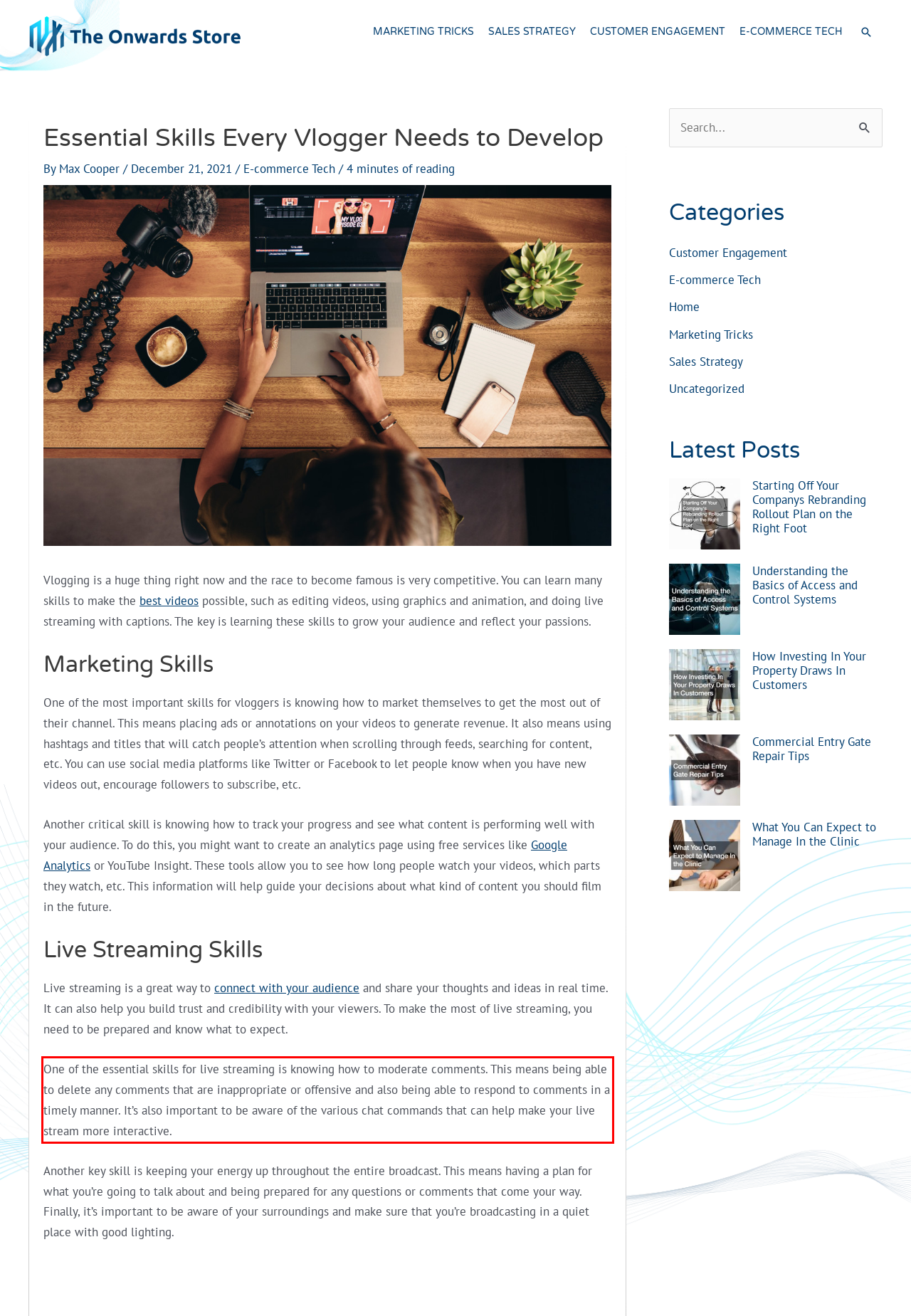You are presented with a screenshot containing a red rectangle. Extract the text found inside this red bounding box.

One of the essential skills for live streaming is knowing how to moderate comments. This means being able to delete any comments that are inappropriate or offensive and also being able to respond to comments in a timely manner. It’s also important to be aware of the various chat commands that can help make your live stream more interactive.